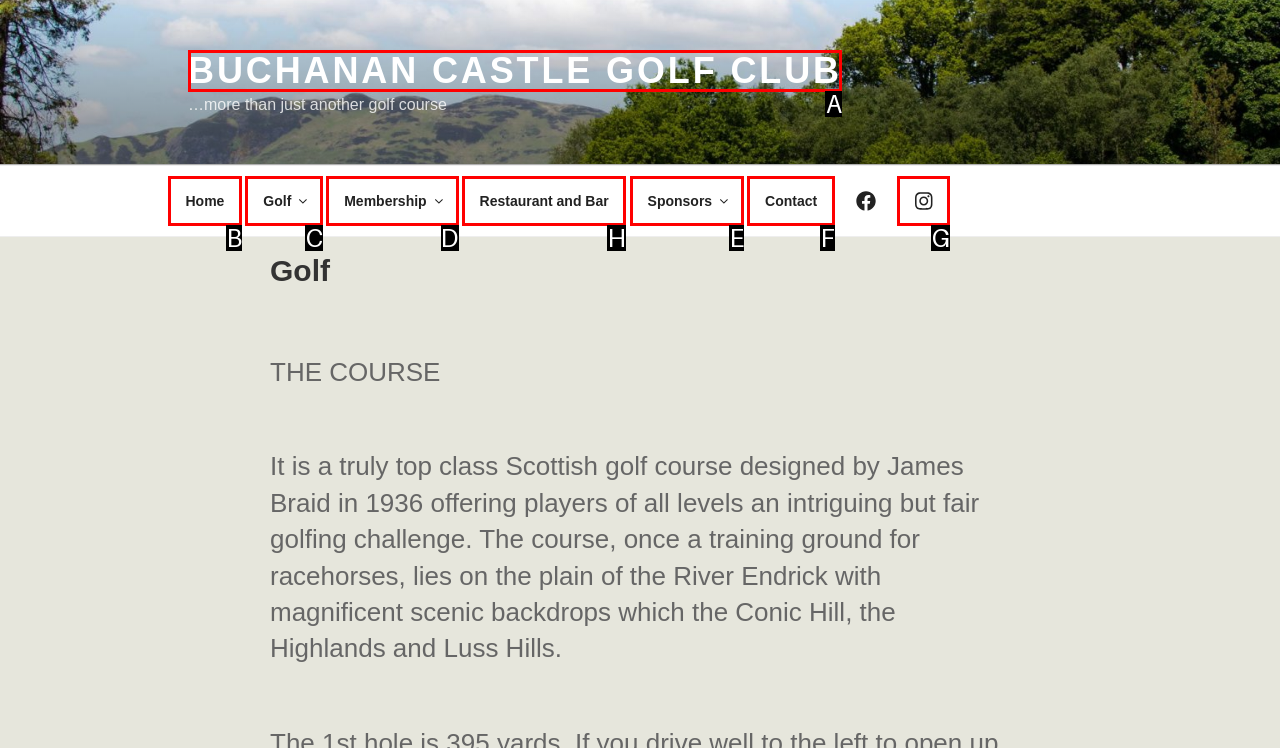Select the HTML element that should be clicked to accomplish the task: View Restaurant and Bar Reply with the corresponding letter of the option.

H